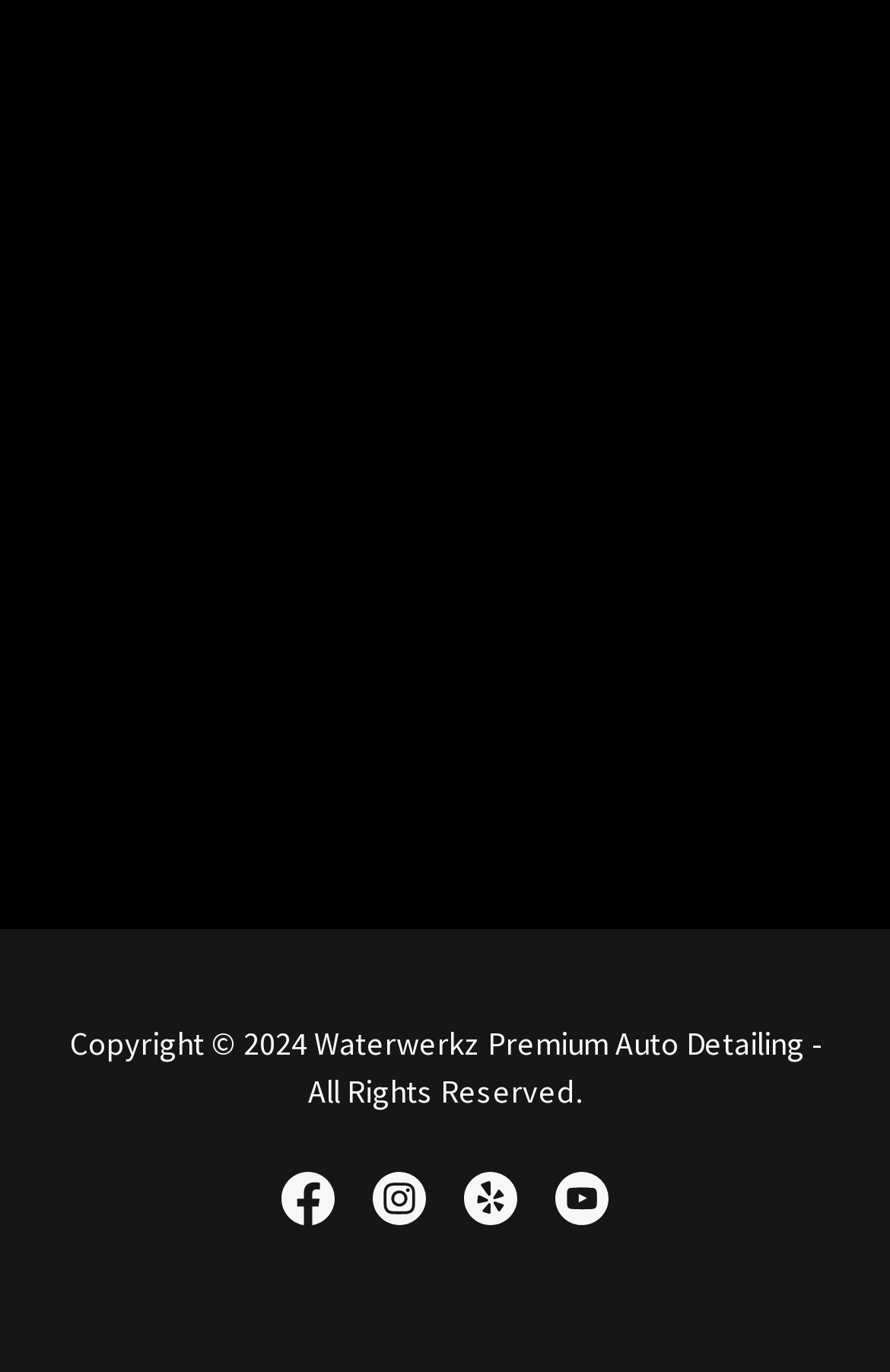Using the description: "Login", identify the bounding box of the corresponding UI element in the screenshot.

None